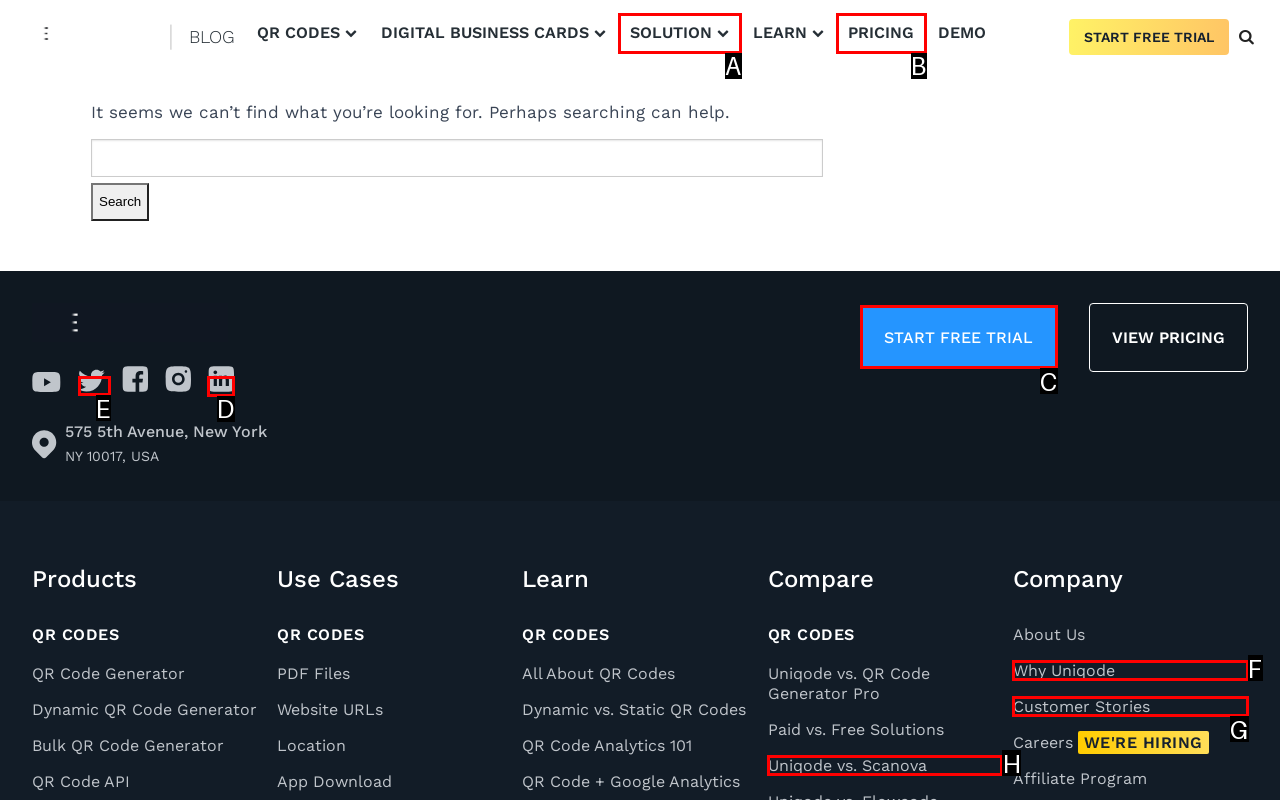Tell me which letter corresponds to the UI element that should be clicked to fulfill this instruction: Contact us on LinkedIn
Answer using the letter of the chosen option directly.

D